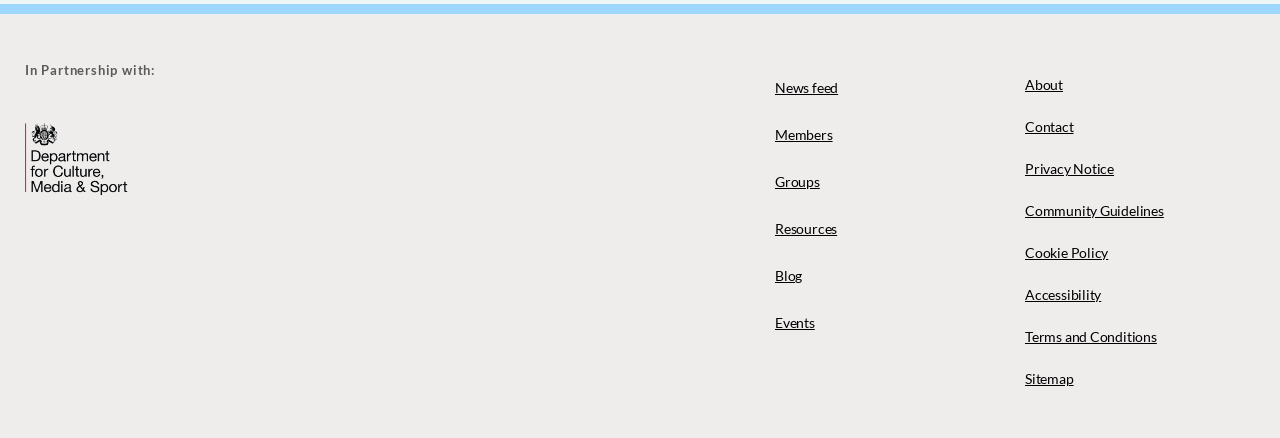Determine the bounding box of the UI element mentioned here: "changelog". The coordinates must be in the format [left, top, right, bottom] with values ranging from 0 to 1.

None